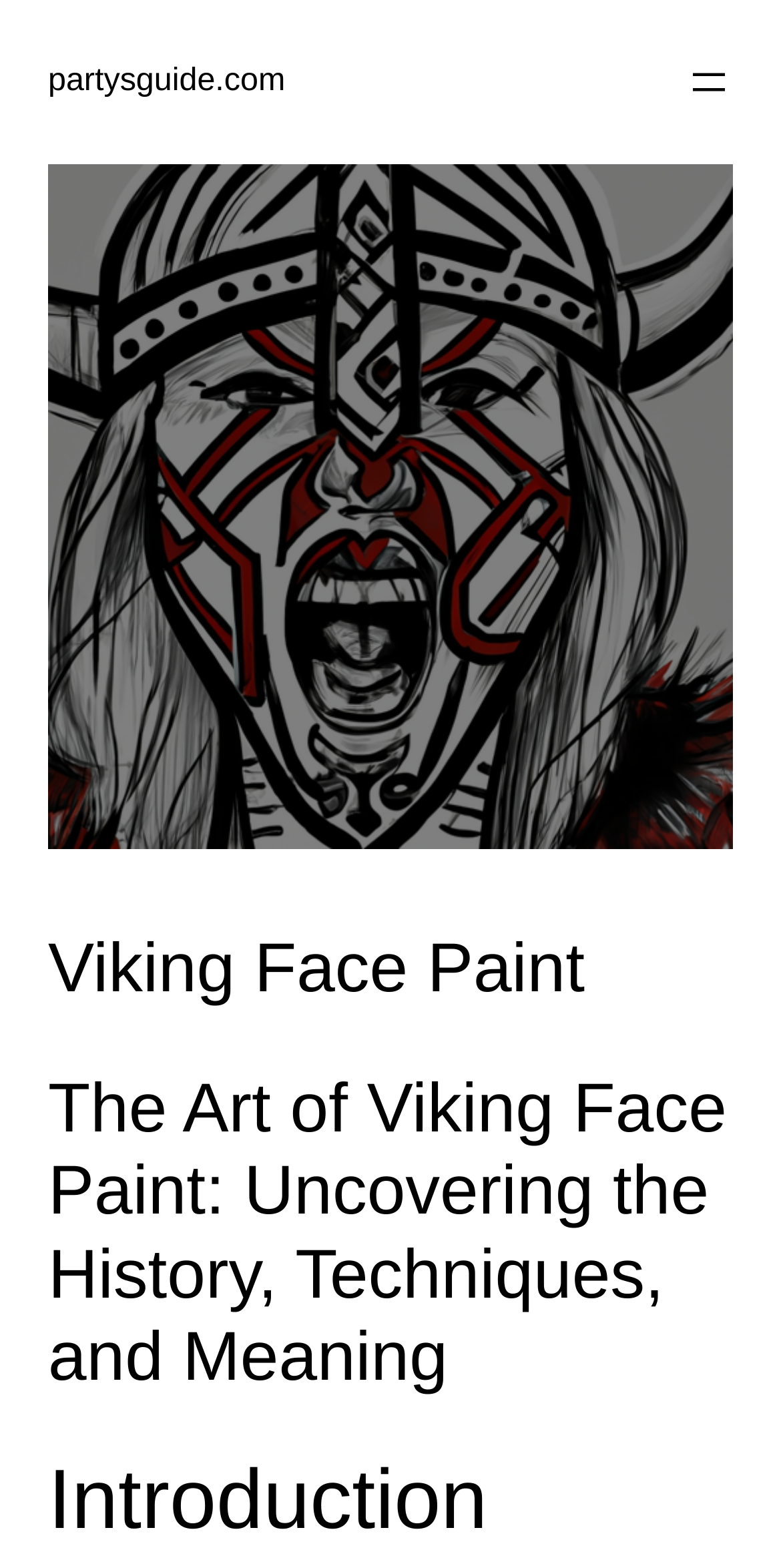Your task is to find and give the main heading text of the webpage.

Viking Face Paint